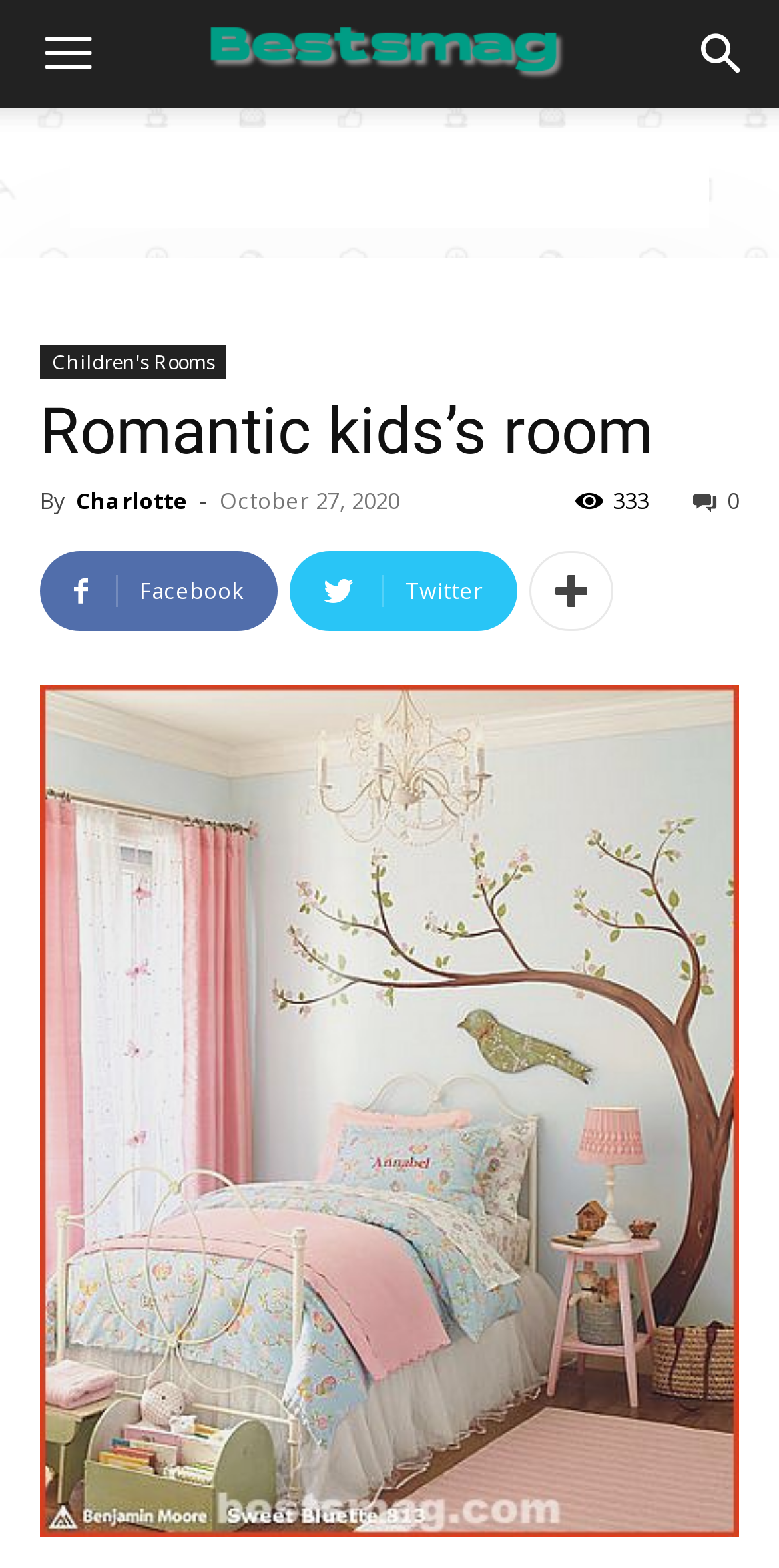Please find and give the text of the main heading on the webpage.

Romantic kids’s room